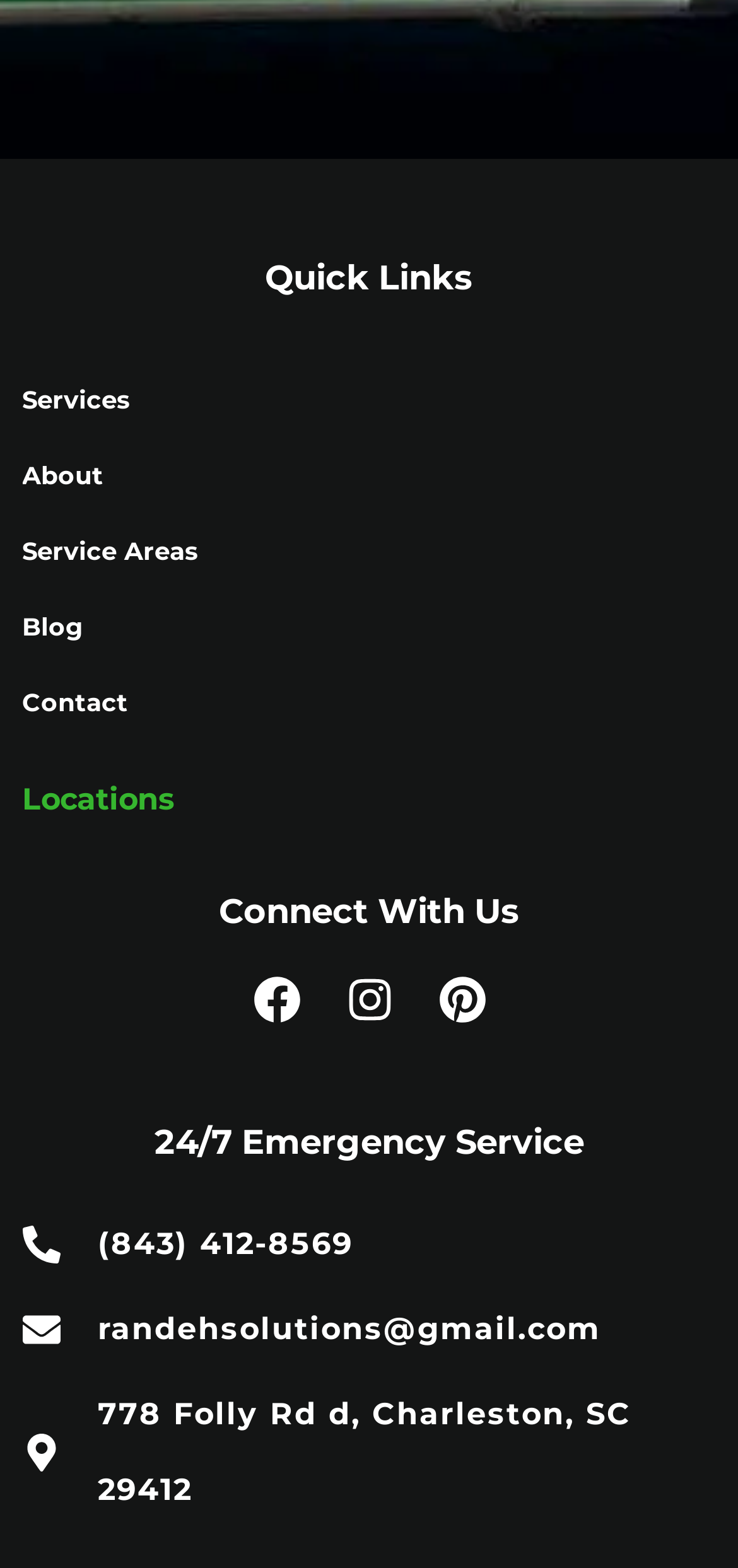Highlight the bounding box coordinates of the element that should be clicked to carry out the following instruction: "Send an email to randehsolutions@gmail.com". The coordinates must be given as four float numbers ranging from 0 to 1, i.e., [left, top, right, bottom].

[0.03, 0.824, 0.97, 0.872]